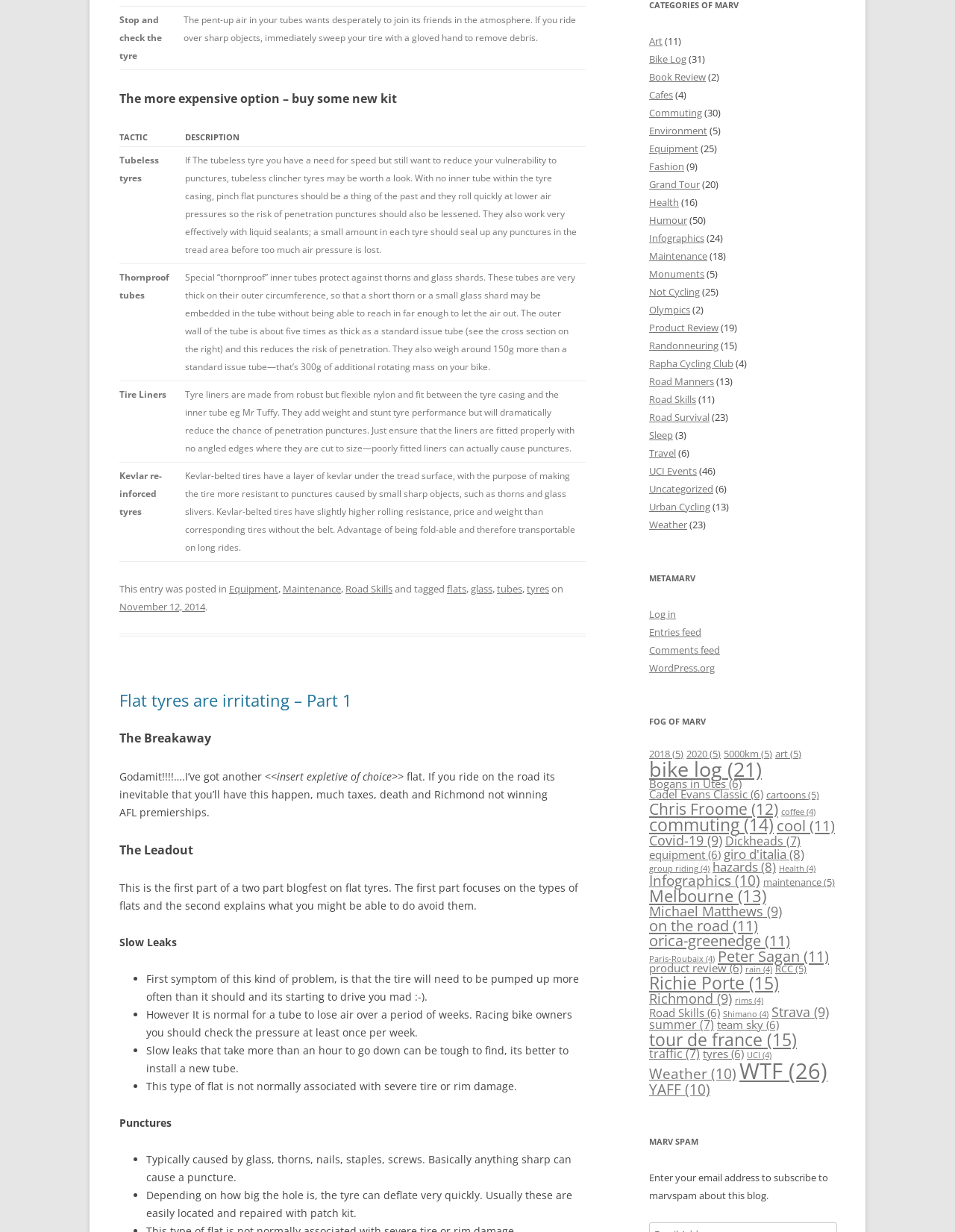Please identify the bounding box coordinates of the element on the webpage that should be clicked to follow this instruction: "Click the 'Road Skills' link". The bounding box coordinates should be given as four float numbers between 0 and 1, formatted as [left, top, right, bottom].

[0.362, 0.472, 0.411, 0.483]